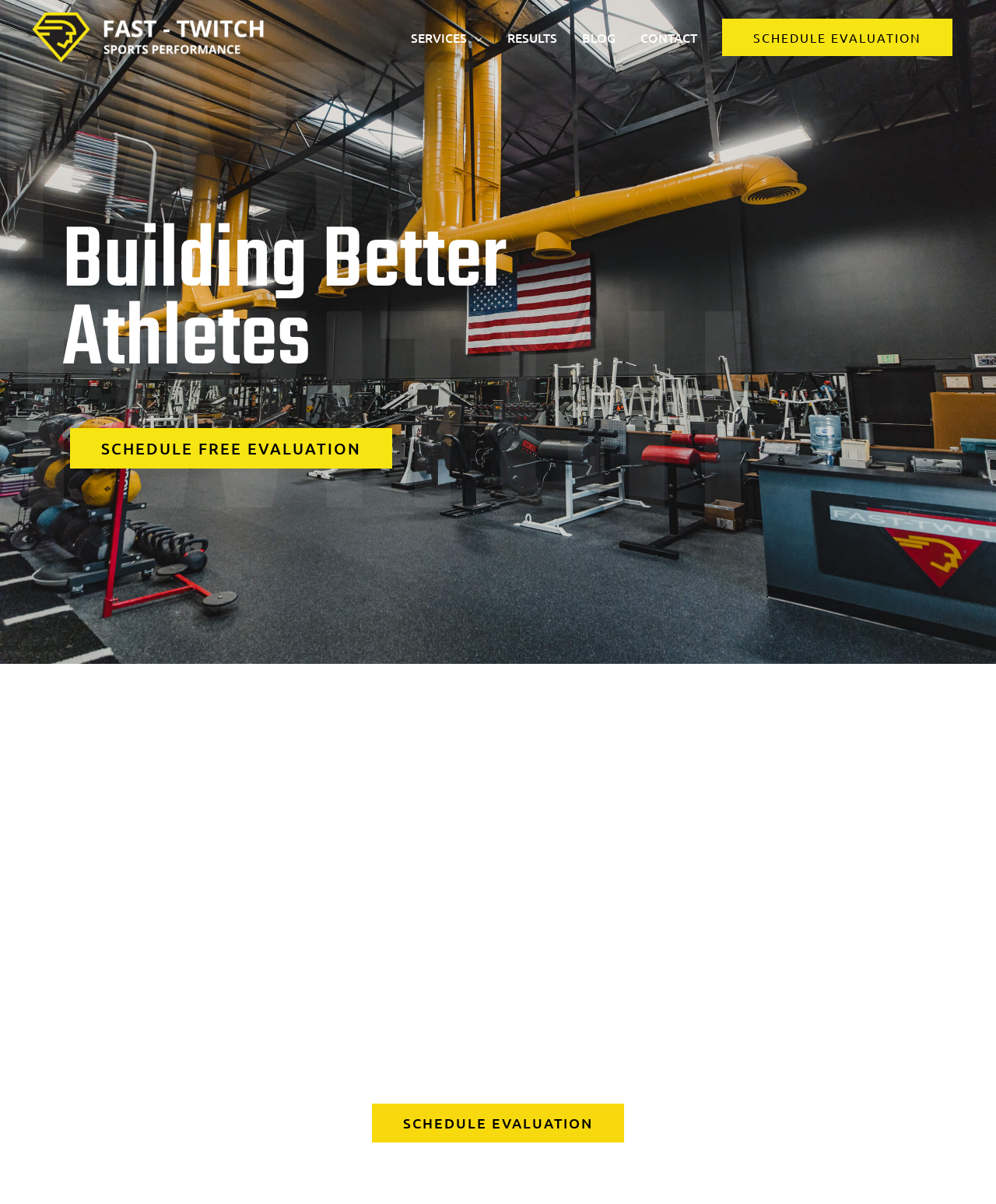What is the purpose of the iframe at the bottom-right corner of the webpage?
Refer to the screenshot and respond with a concise word or phrase.

Tidio Chat